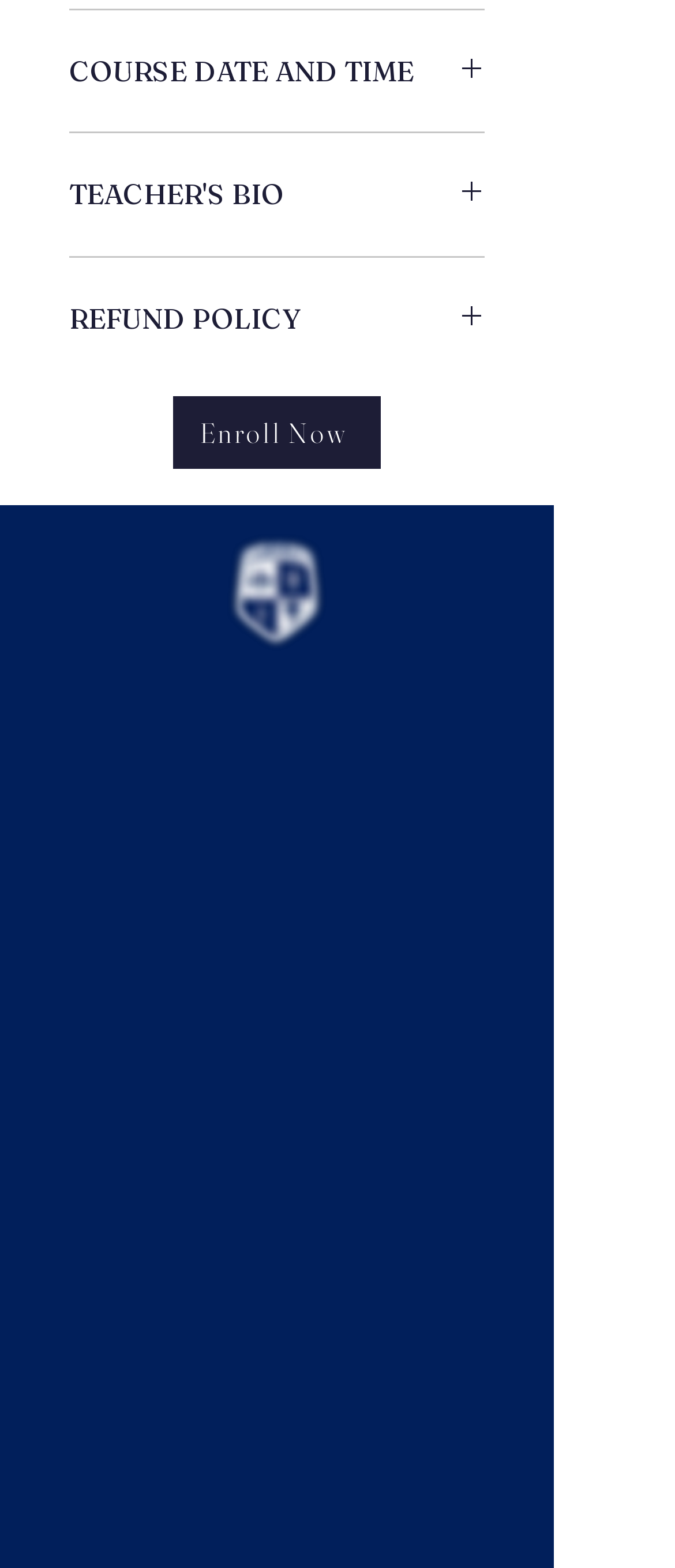Please identify the bounding box coordinates of the area that needs to be clicked to follow this instruction: "Read teacher's bio".

[0.103, 0.112, 0.718, 0.136]